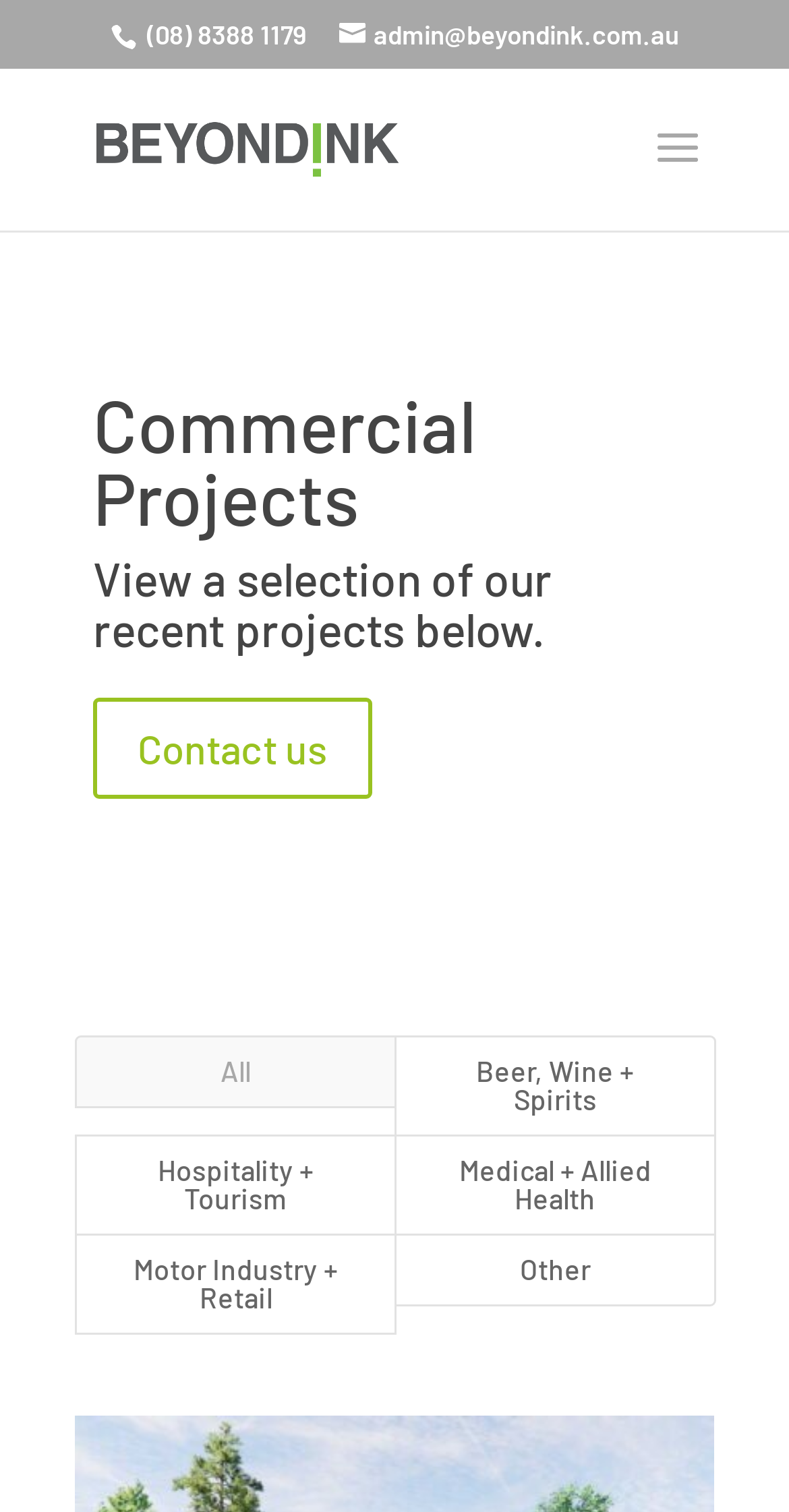Please identify the bounding box coordinates of the element on the webpage that should be clicked to follow this instruction: "Send an email to the administrator". The bounding box coordinates should be given as four float numbers between 0 and 1, formatted as [left, top, right, bottom].

[0.429, 0.012, 0.86, 0.033]